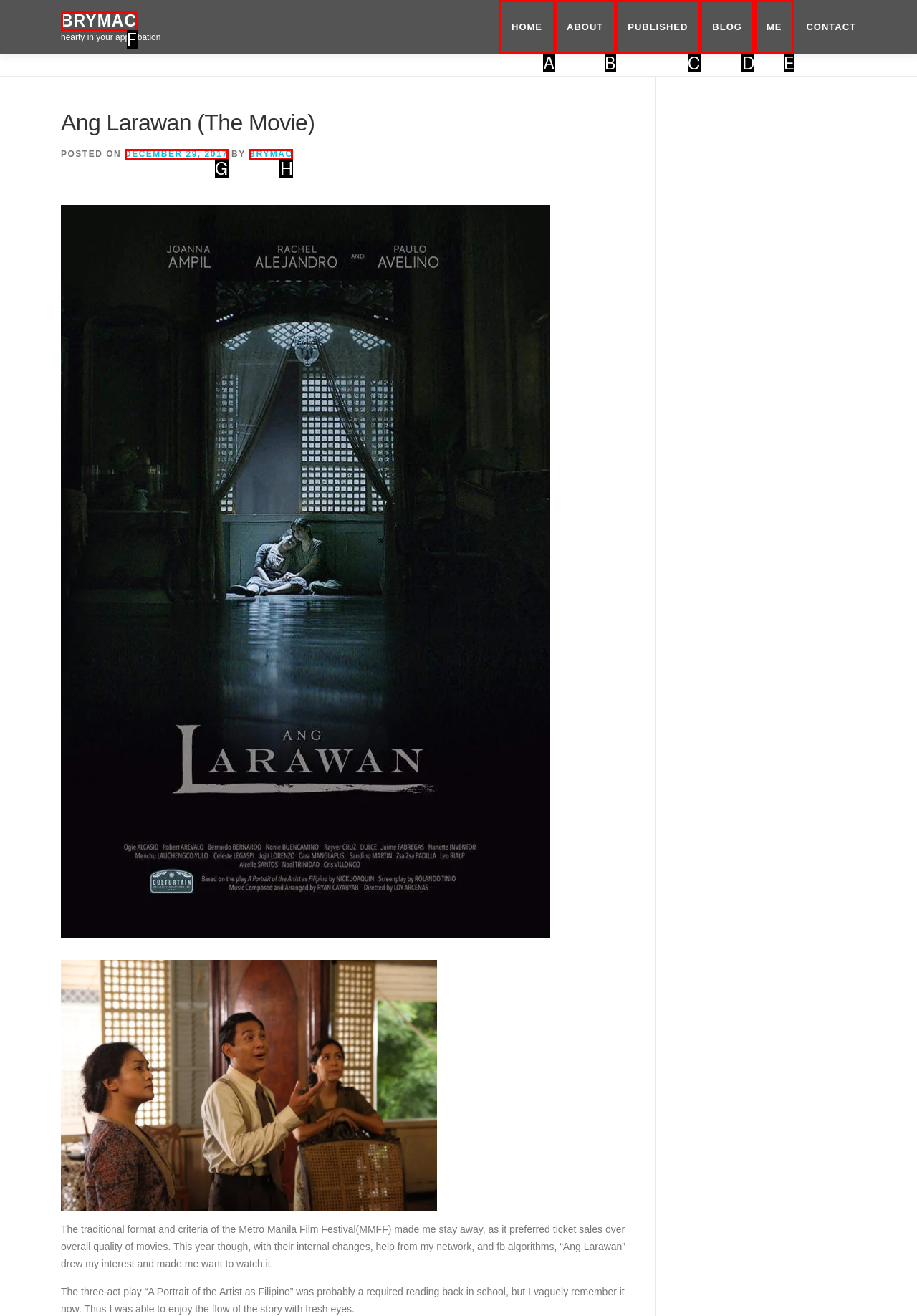Determine which option should be clicked to carry out this task: read about the author
State the letter of the correct choice from the provided options.

E